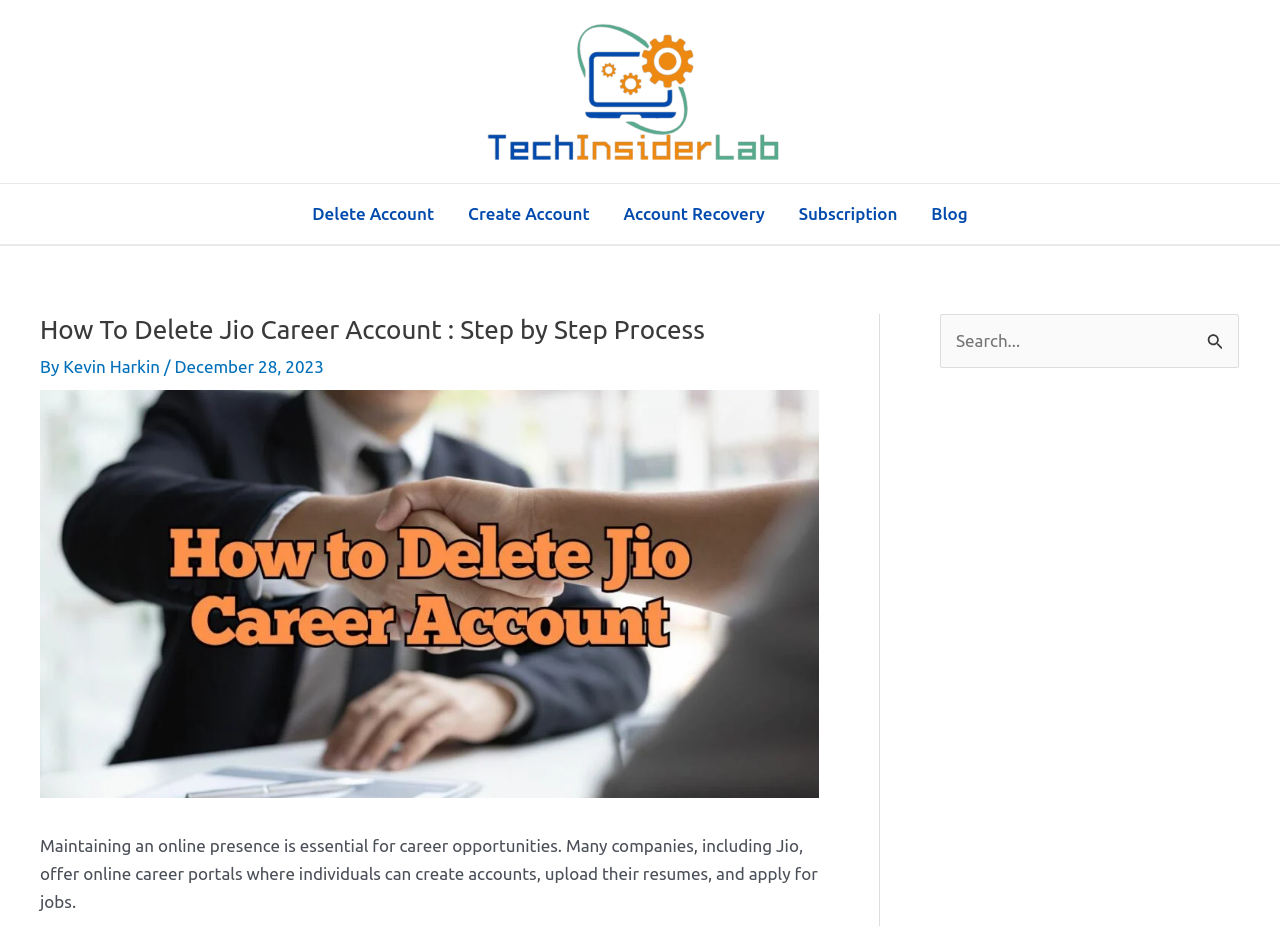Using the webpage screenshot, find the UI element described by News. Provide the bounding box coordinates in the format (top-left x, top-left y, bottom-right x, bottom-right y), ensuring all values are floating point numbers between 0 and 1.

None